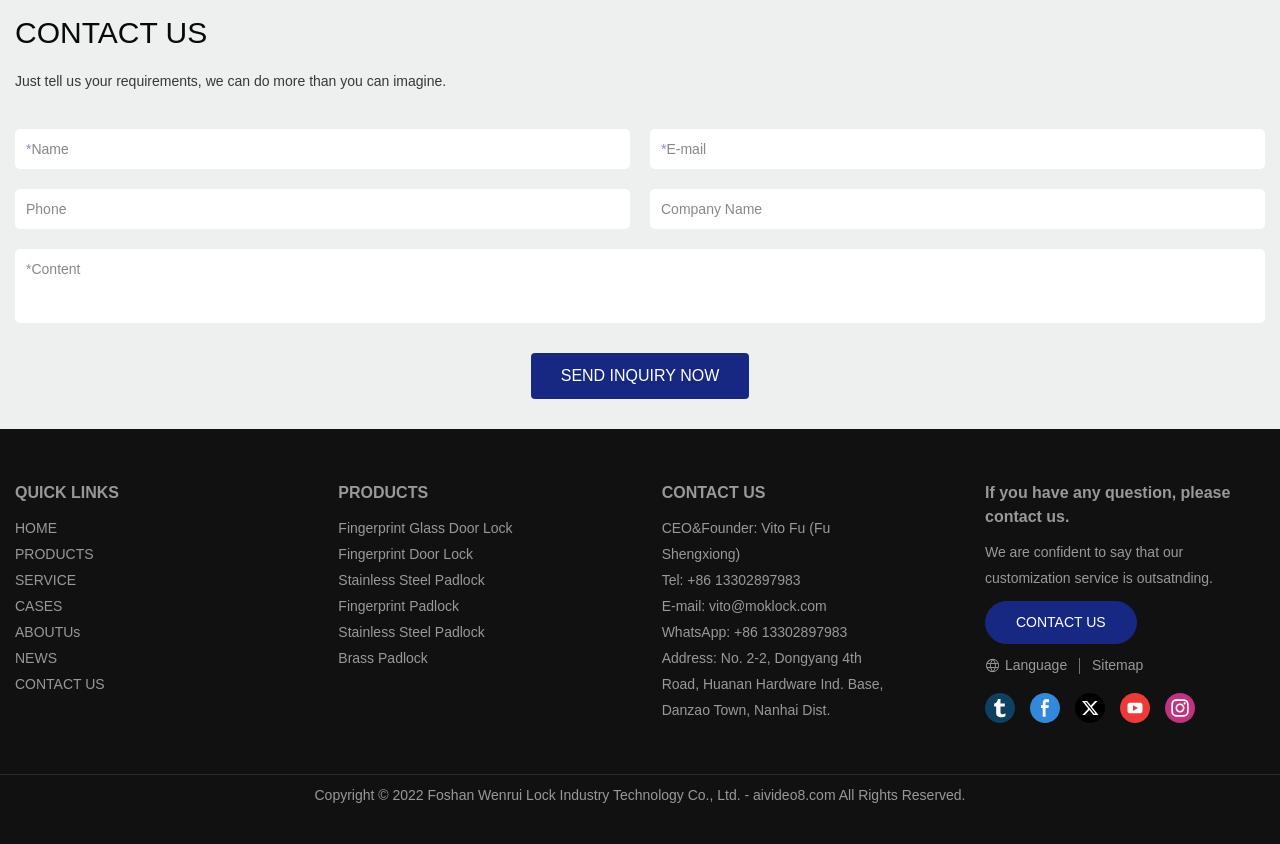Could you locate the bounding box coordinates for the section that should be clicked to accomplish this task: "Go to HOME page".

[0.012, 0.616, 0.045, 0.635]